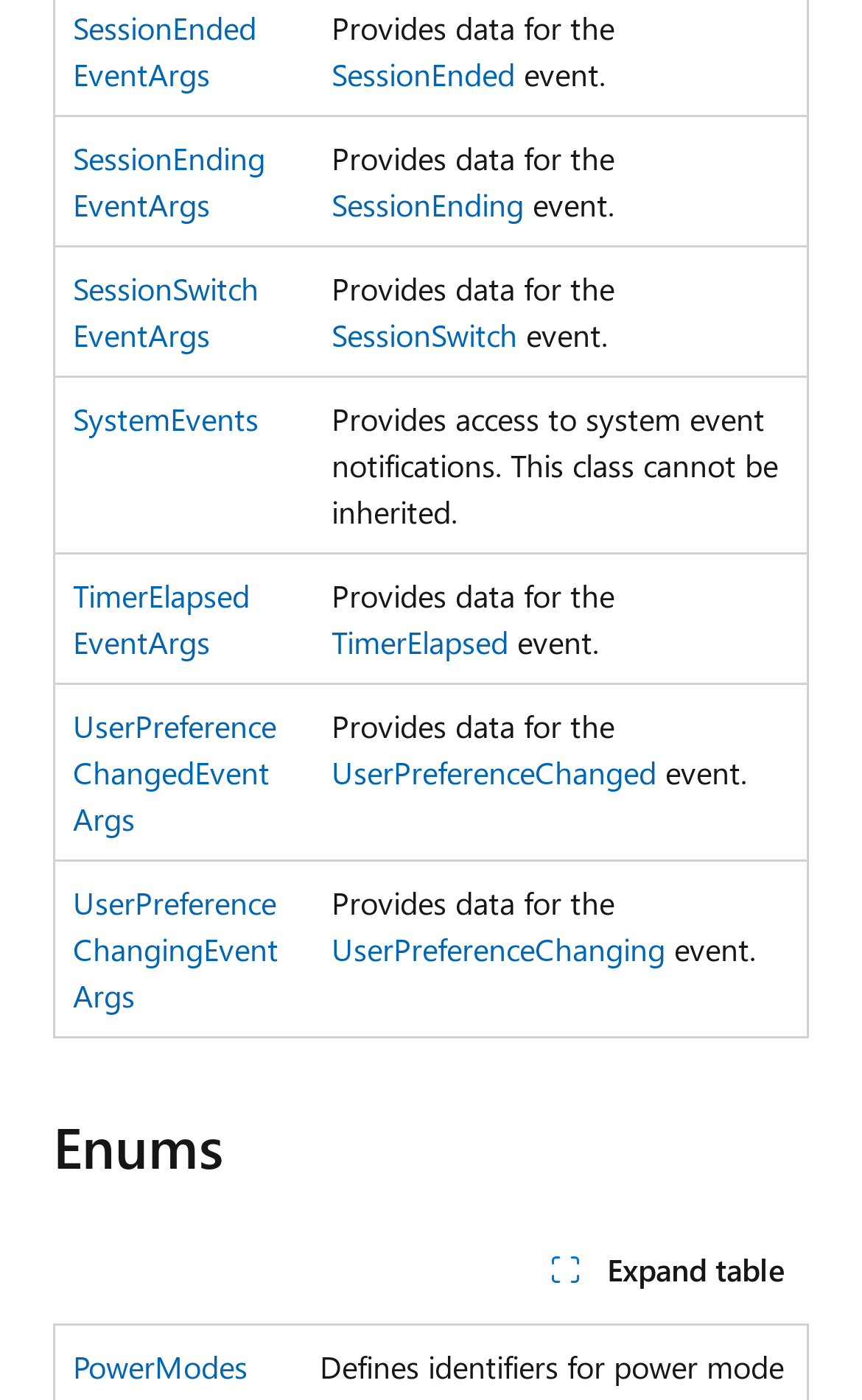Reply to the question below using a single word or brief phrase:
What is the text of the first link?

Session Ended Event Args